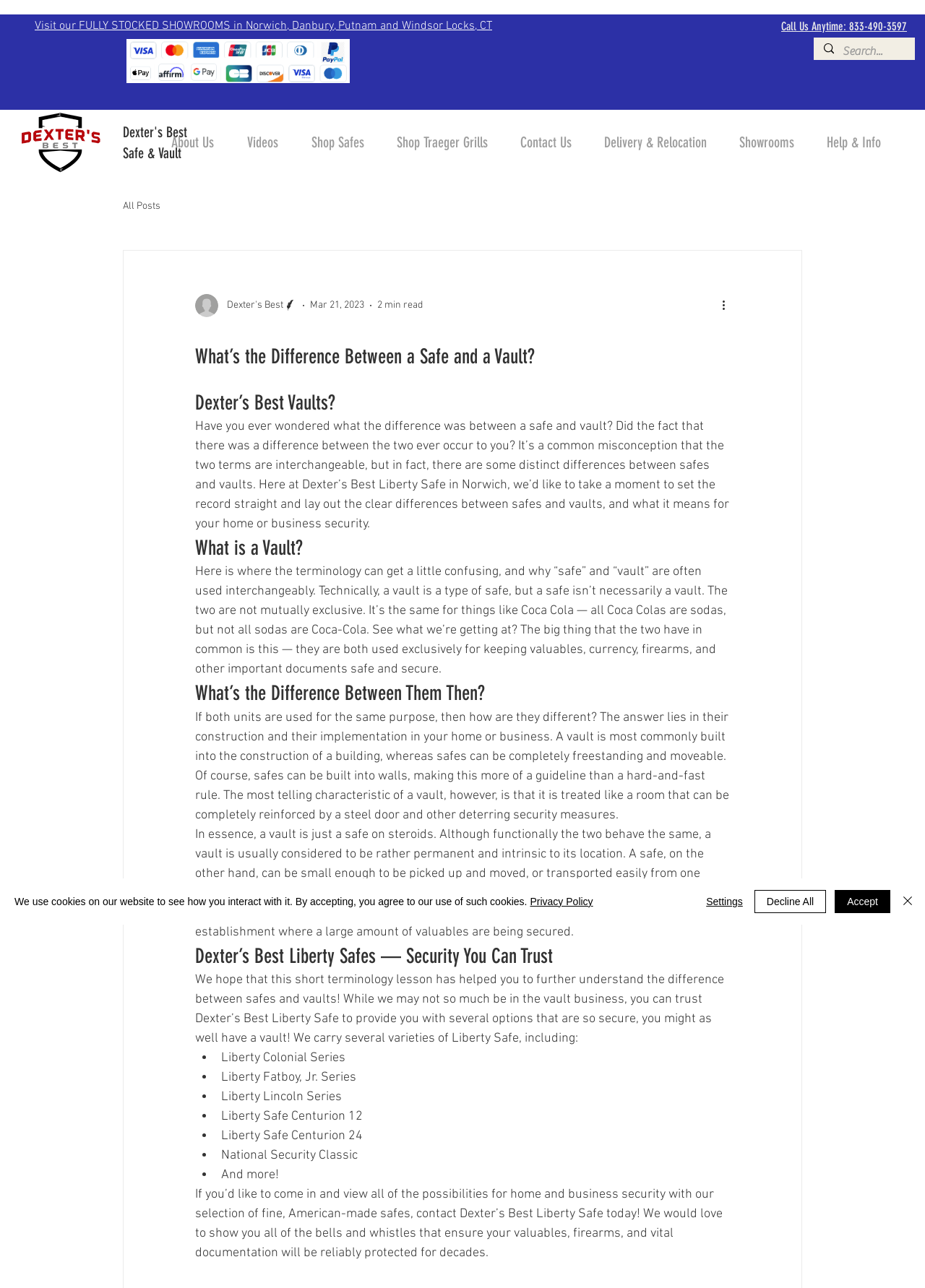Locate the bounding box coordinates of the clickable area needed to fulfill the instruction: "Learn about Dexter's Best Liberty Safes".

[0.211, 0.731, 0.789, 0.753]